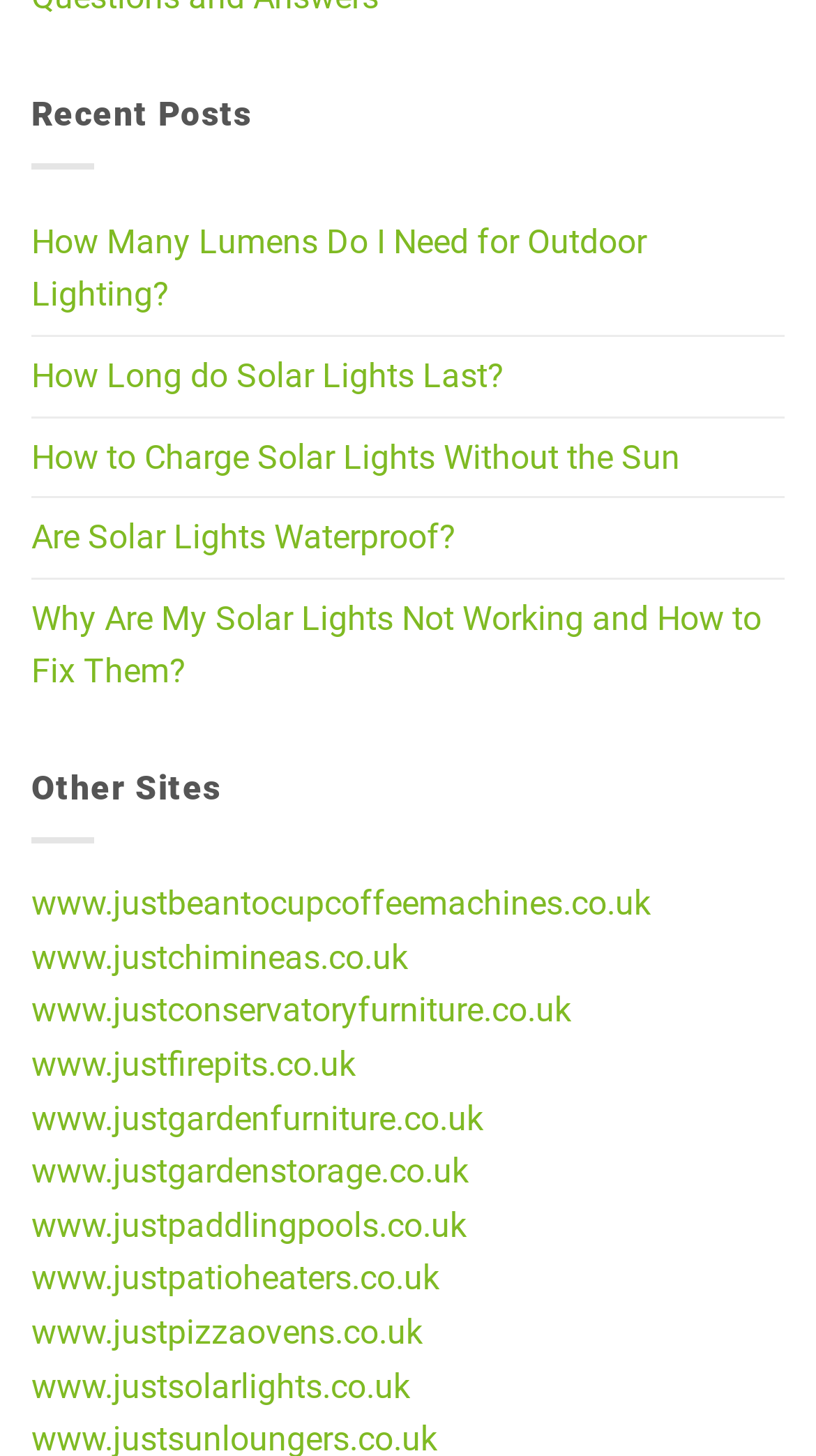Is there a link to www.justsolarlights.co.uk on the webpage?
Based on the image, give a concise answer in the form of a single word or short phrase.

Yes